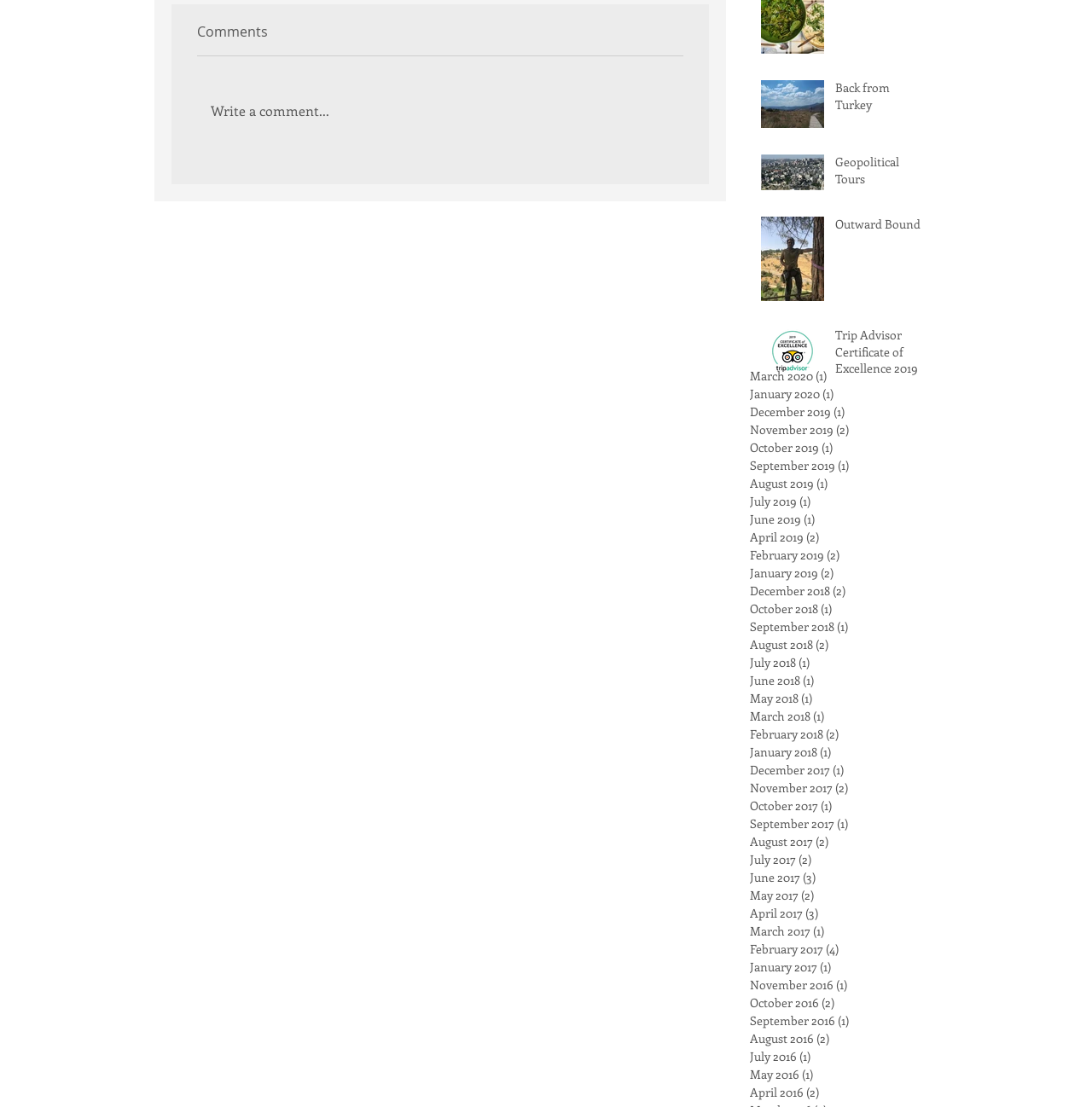Consider the image and give a detailed and elaborate answer to the question: 
What is the orientation of the separator?

The separator element has an orientation of 'horizontal' which suggests that it is a horizontal separator.